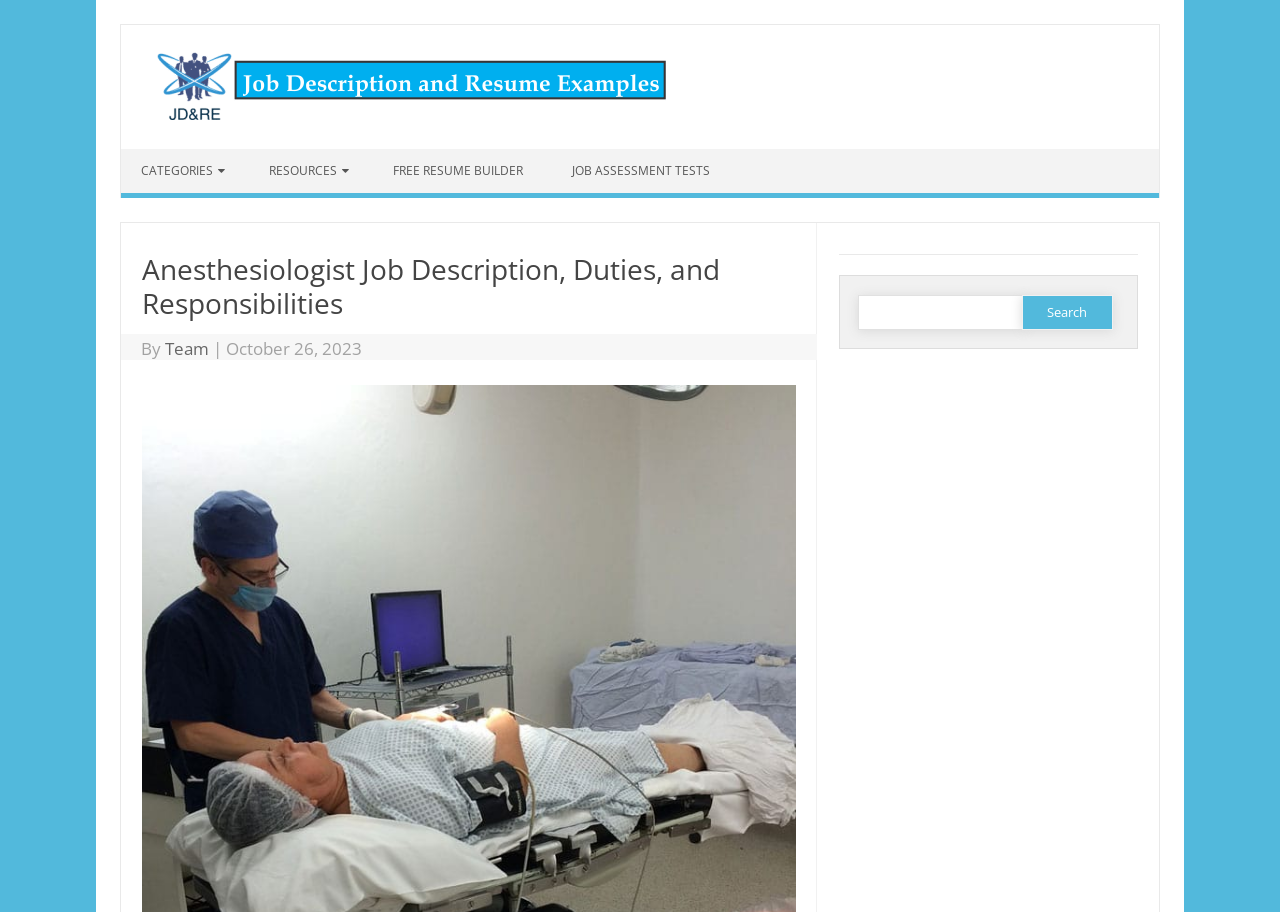How many links are there in the top navigation bar?
Relying on the image, give a concise answer in one word or a brief phrase.

4